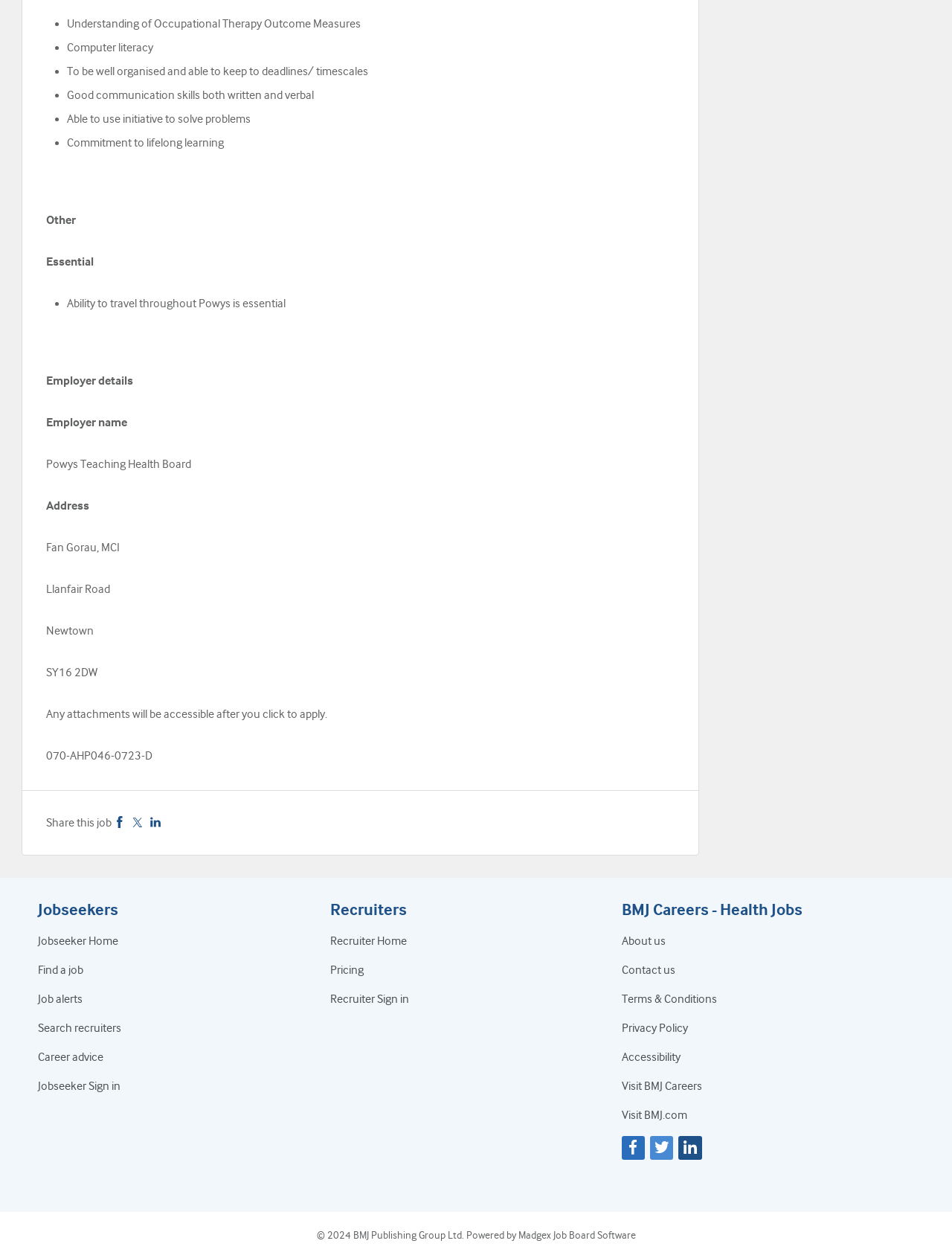Analyze the image and provide a detailed answer to the question: What is the employer name?

I found the employer name by looking at the section labeled 'Employer details' and finding the text 'Powys Teaching Health Board' which is the employer name.